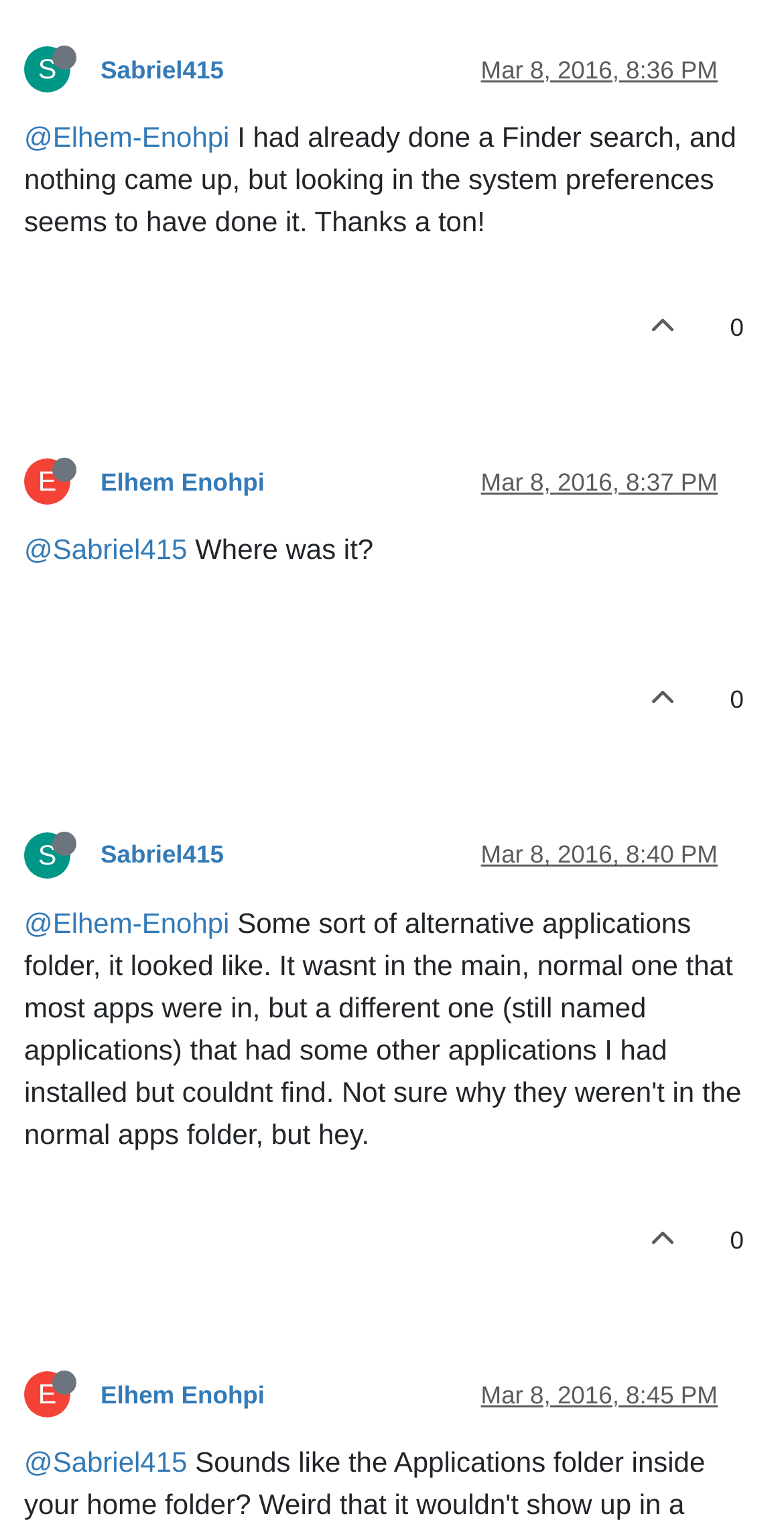Highlight the bounding box coordinates of the element that should be clicked to carry out the following instruction: "View user profile of Sabriel415". The coordinates must be given as four float numbers ranging from 0 to 1, i.e., [left, top, right, bottom].

[0.128, 0.036, 0.285, 0.055]